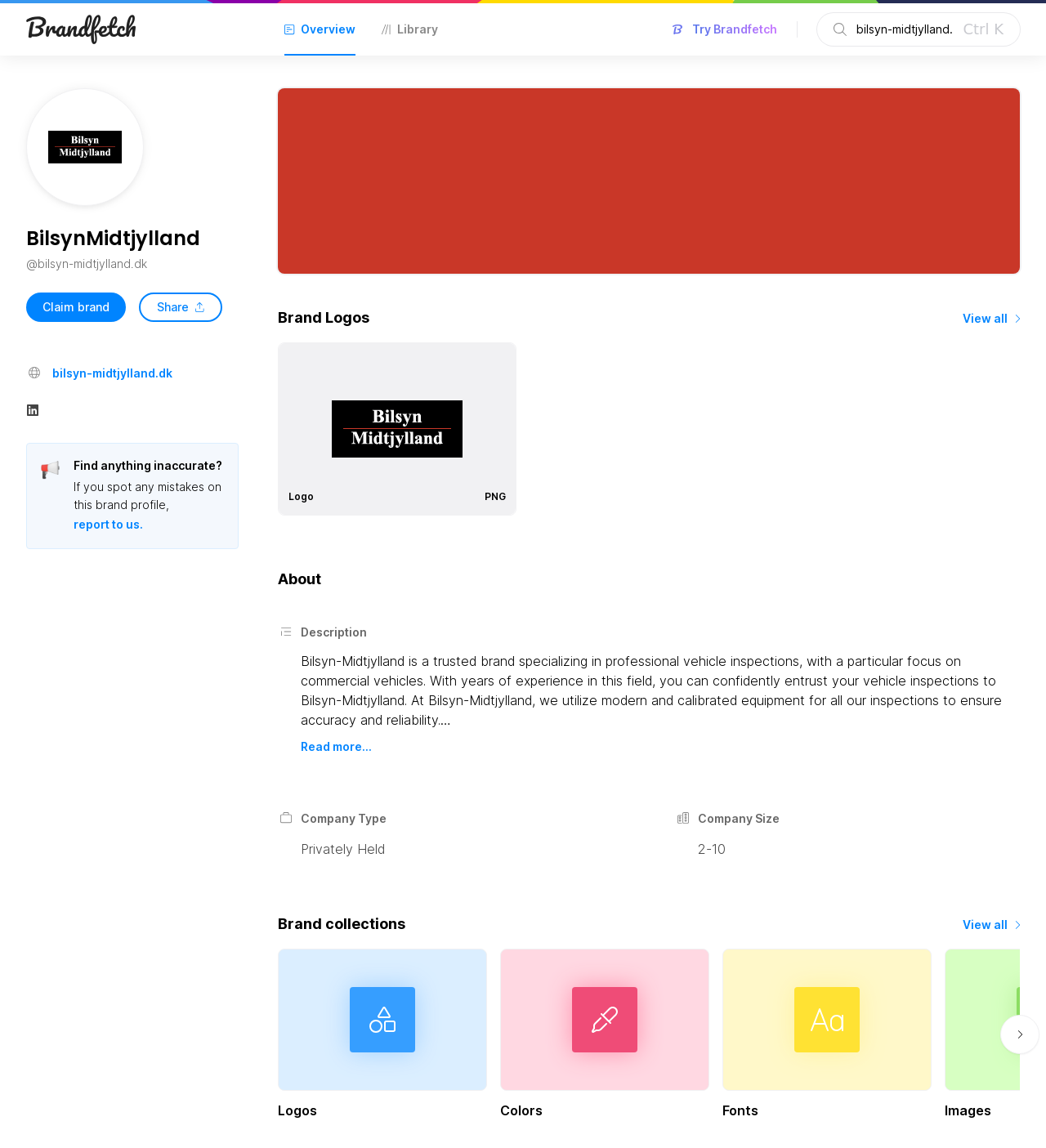For the given element description View all, determine the bounding box coordinates of the UI element. The coordinates should follow the format (top-left x, top-left y, bottom-right x, bottom-right y) and be within the range of 0 to 1.

[0.92, 0.795, 0.975, 0.815]